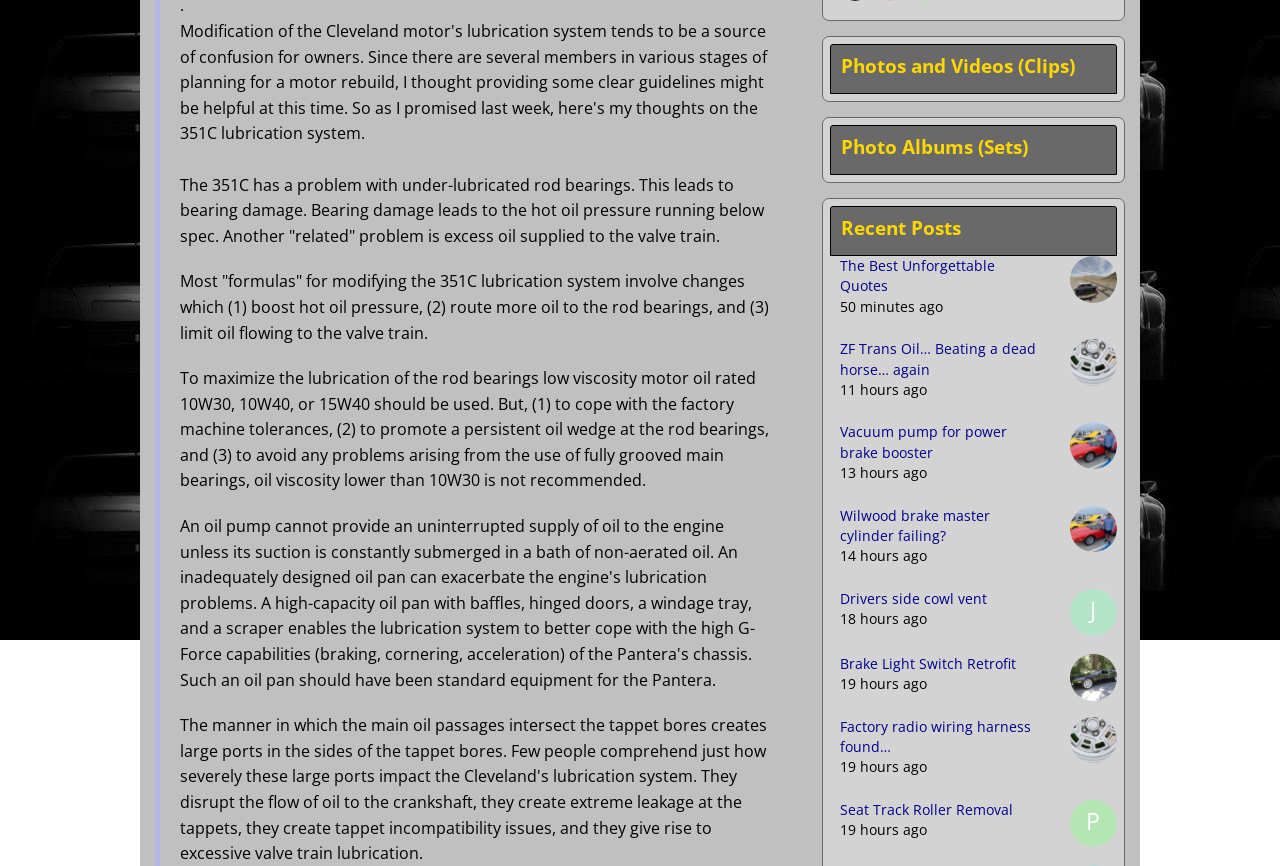Calculate the bounding box coordinates for the UI element based on the following description: "parent_node: Search name="s" placeholder="Search..." title="Search"". Ensure the coordinates are four float numbers between 0 and 1, i.e., [left, top, right, bottom].

None